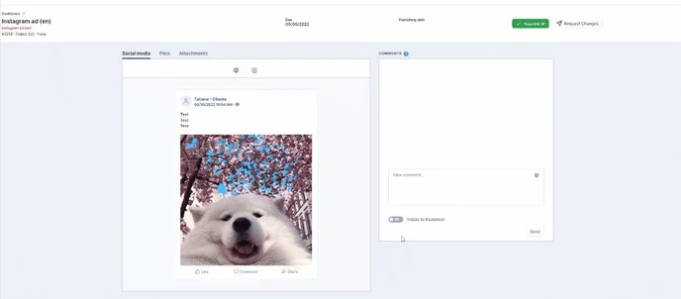Please provide a brief answer to the following inquiry using a single word or phrase:
Where are the cherry blossoms located in the image?

Above the dog